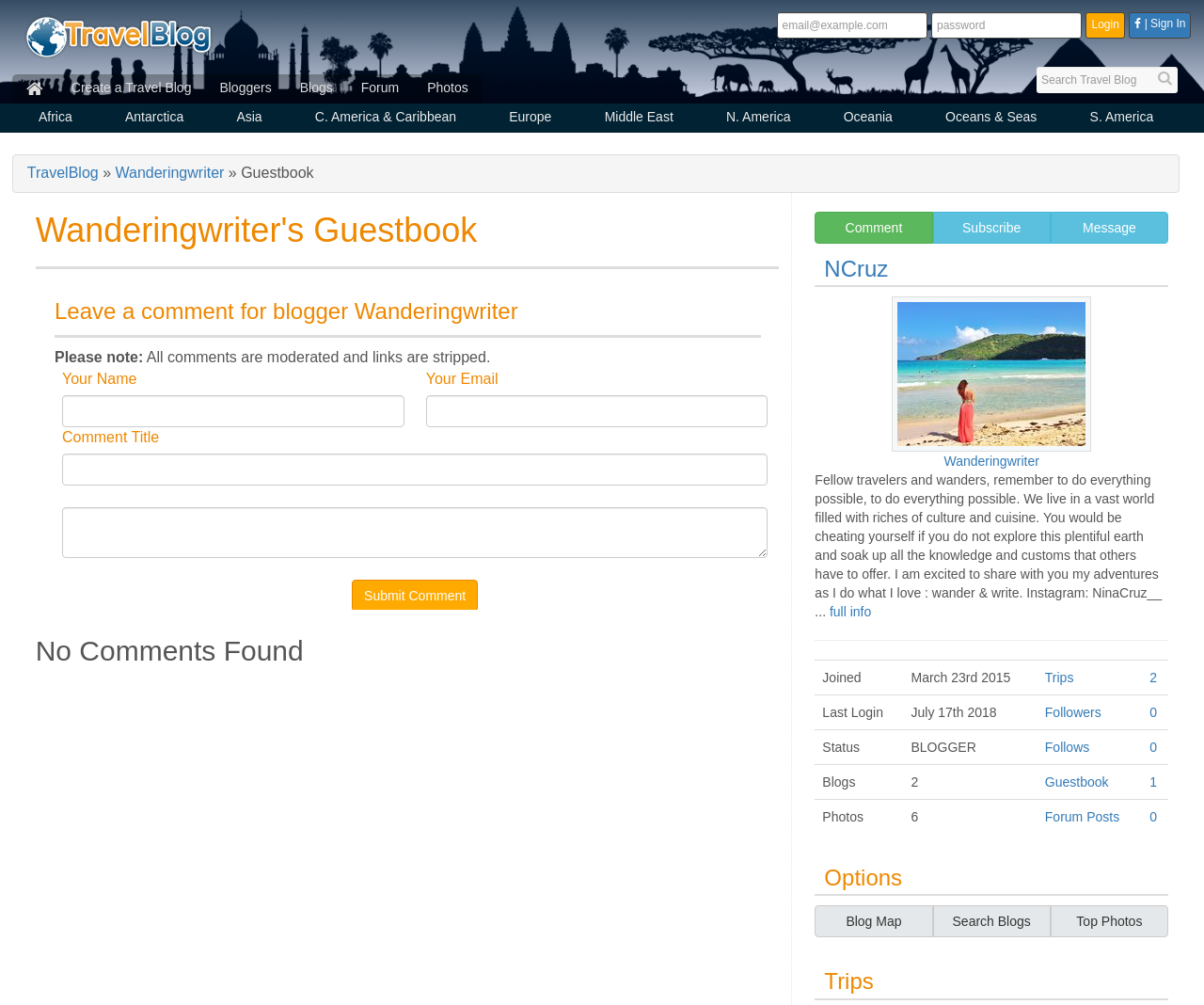What is the blogger's Instagram handle?
Please ensure your answer is as detailed and informative as possible.

In the static text section, I found a sentence that mentions the blogger's Instagram handle as 'NinaCruz__'.